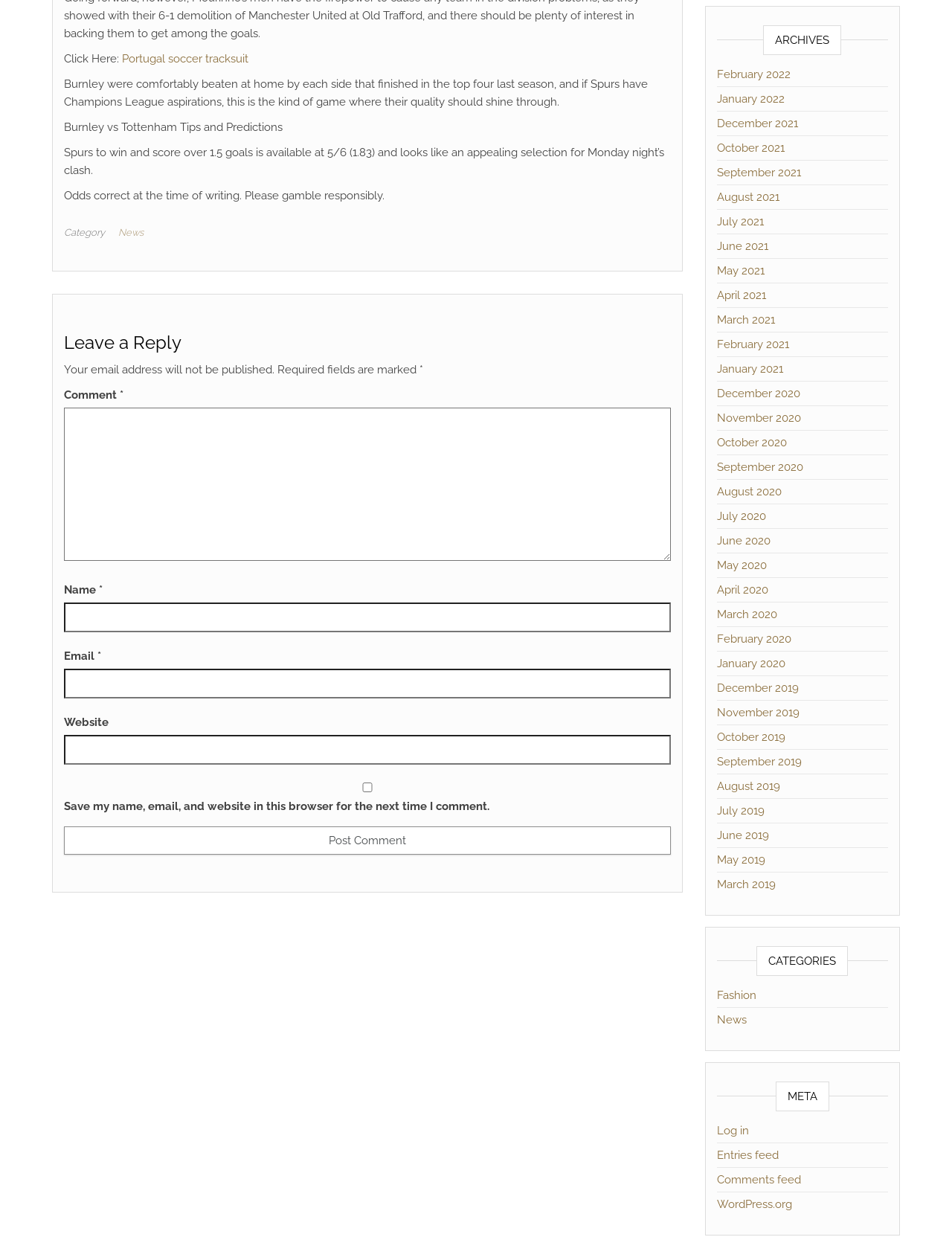Please specify the bounding box coordinates in the format (top-left x, top-left y, bottom-right x, bottom-right y), with all values as floating point numbers between 0 and 1. Identify the bounding box of the UI element described by: name="submit" value="Post Comment"

[0.067, 0.668, 0.704, 0.691]